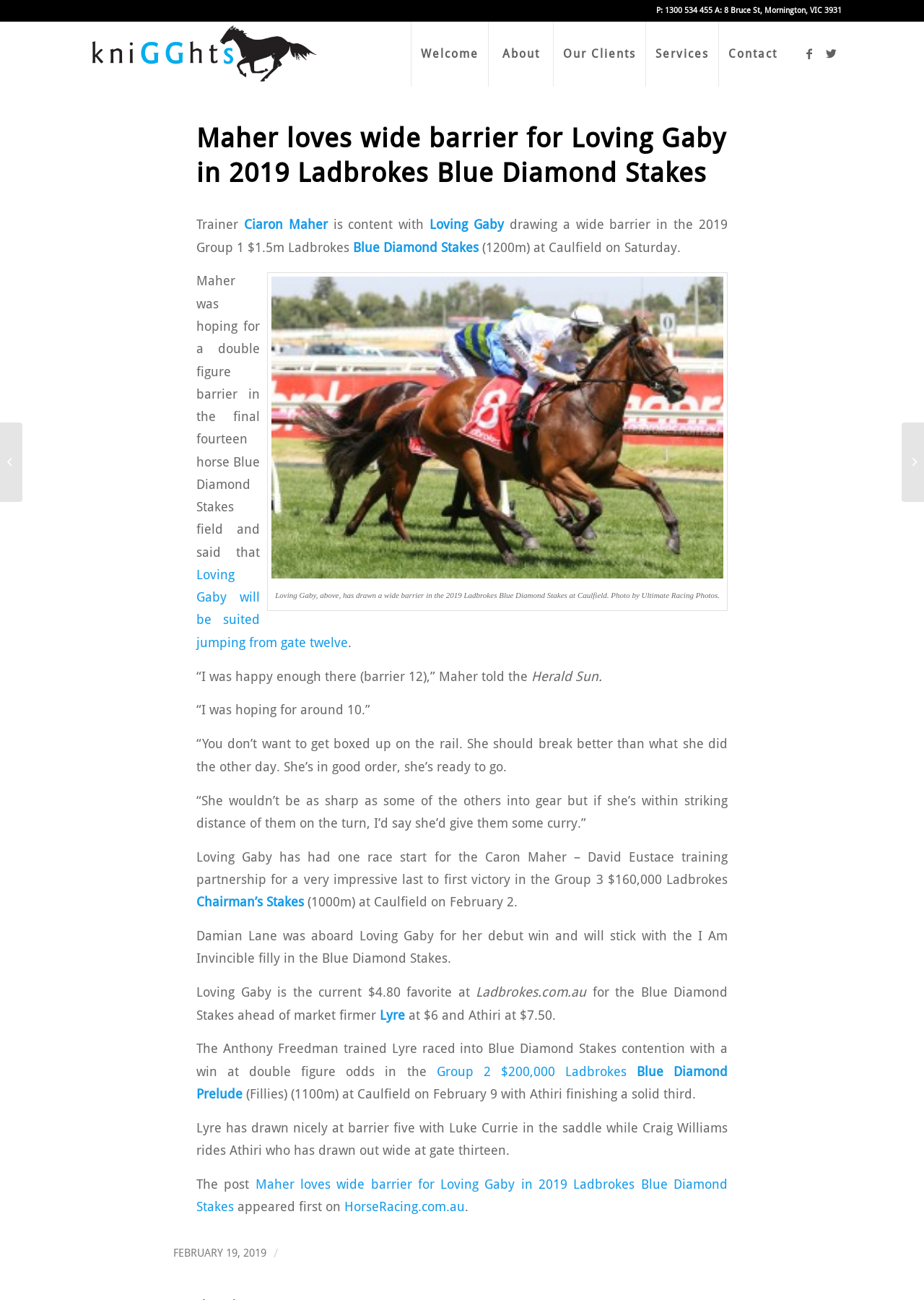Identify the bounding box for the described UI element. Provide the coordinates in (top-left x, top-left y, bottom-right x, bottom-right y) format with values ranging from 0 to 1: Welcome

[0.445, 0.017, 0.528, 0.067]